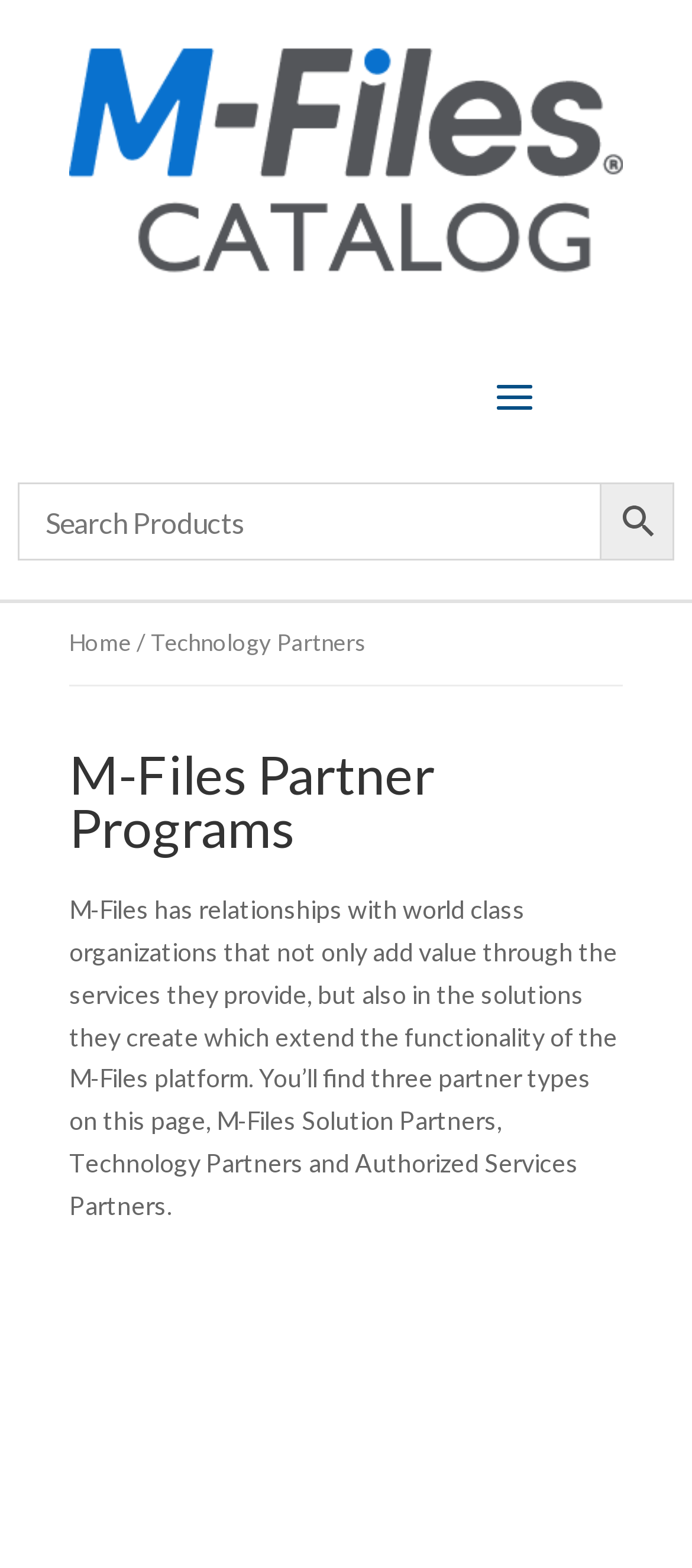Please provide a comprehensive answer to the question below using the information from the image: What is the purpose of the search box?

I found a search box element with the text 'Search Products' and an image icon next to it, indicating that it is used to search for products on the page. The search box is located at [0.025, 0.308, 0.87, 0.358].